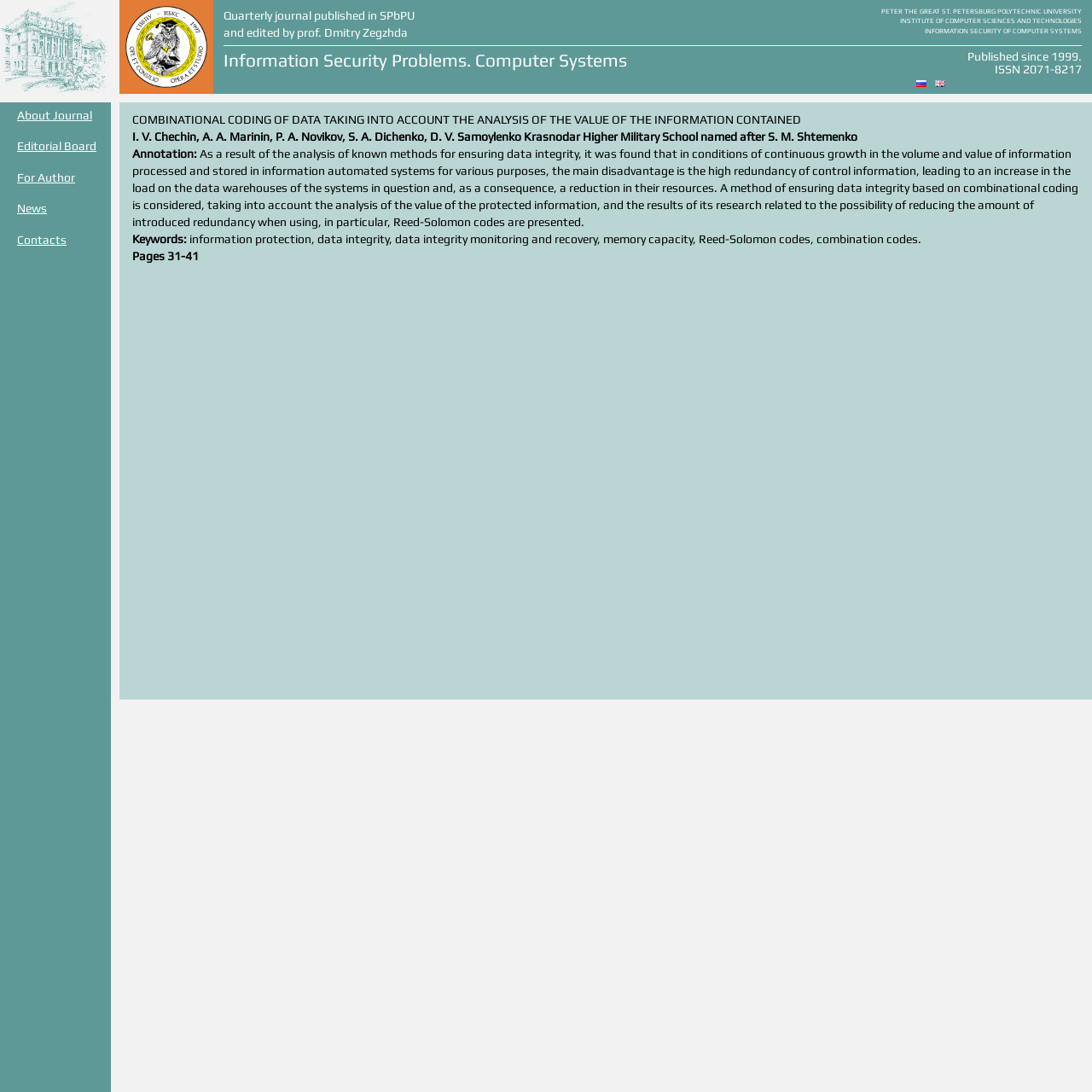Using the information shown in the image, answer the question with as much detail as possible: What is the title of the article?

I found the answer by looking at the StaticText element with the text 'COMBINATIONAL CODING OF DATA TAKING INTO ACCOUNT THE ANALYSIS OF THE VALUE OF THE INFORMATION CONTAINED' which is located at [0.121, 0.103, 0.734, 0.116]. This text is likely to be the title of the article.